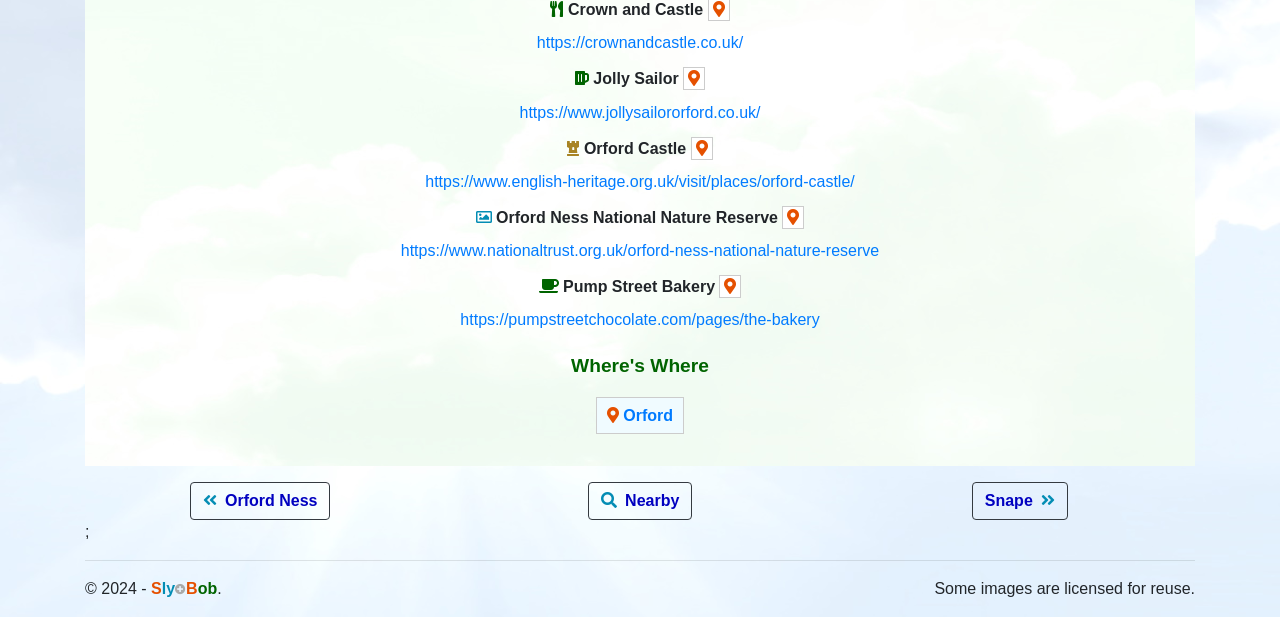Locate the bounding box coordinates of the item that should be clicked to fulfill the instruction: "go to Orford Castle".

[0.332, 0.28, 0.668, 0.308]